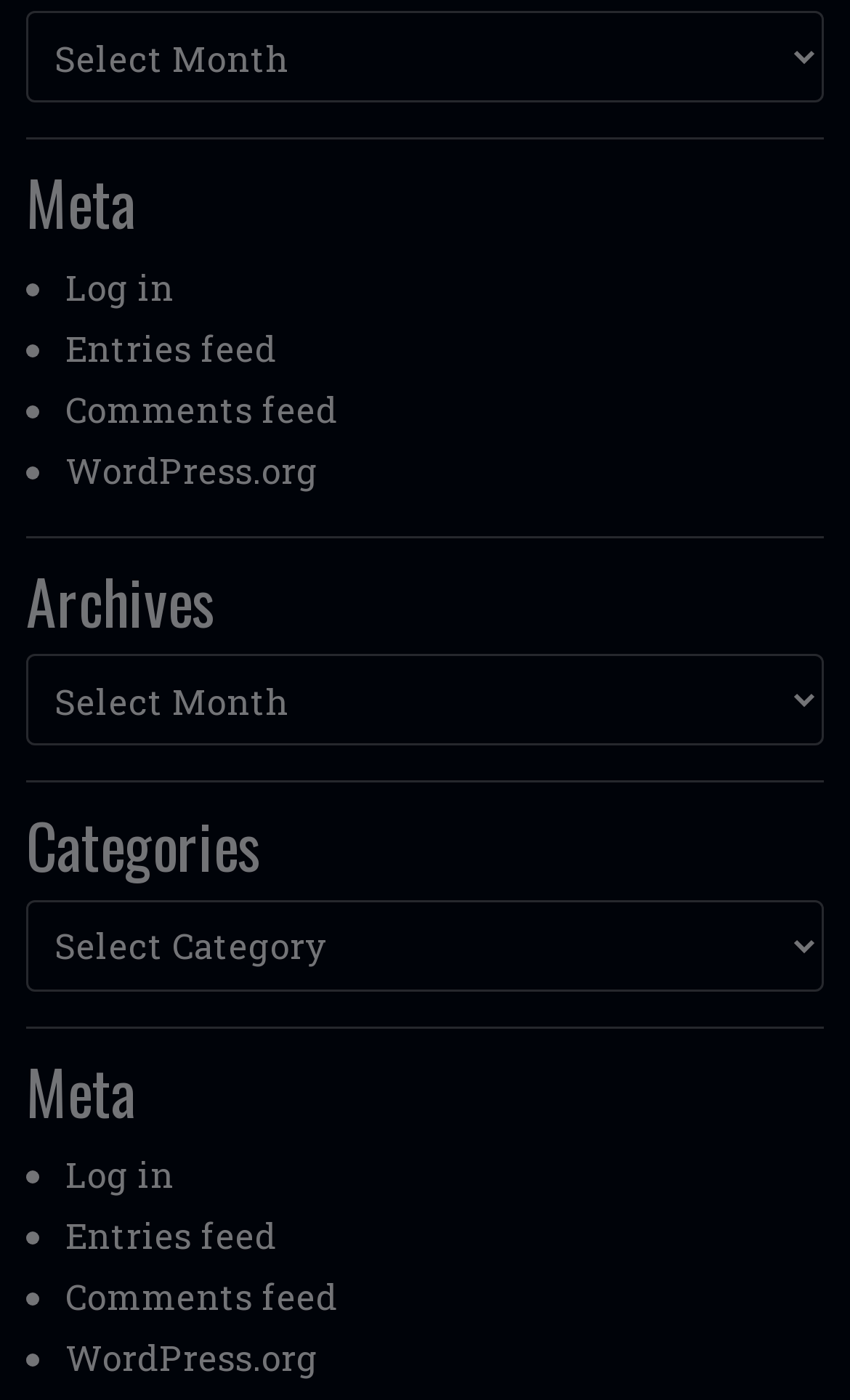How many sections are divided on the webpage?
Based on the screenshot, provide a one-word or short-phrase response.

At least three